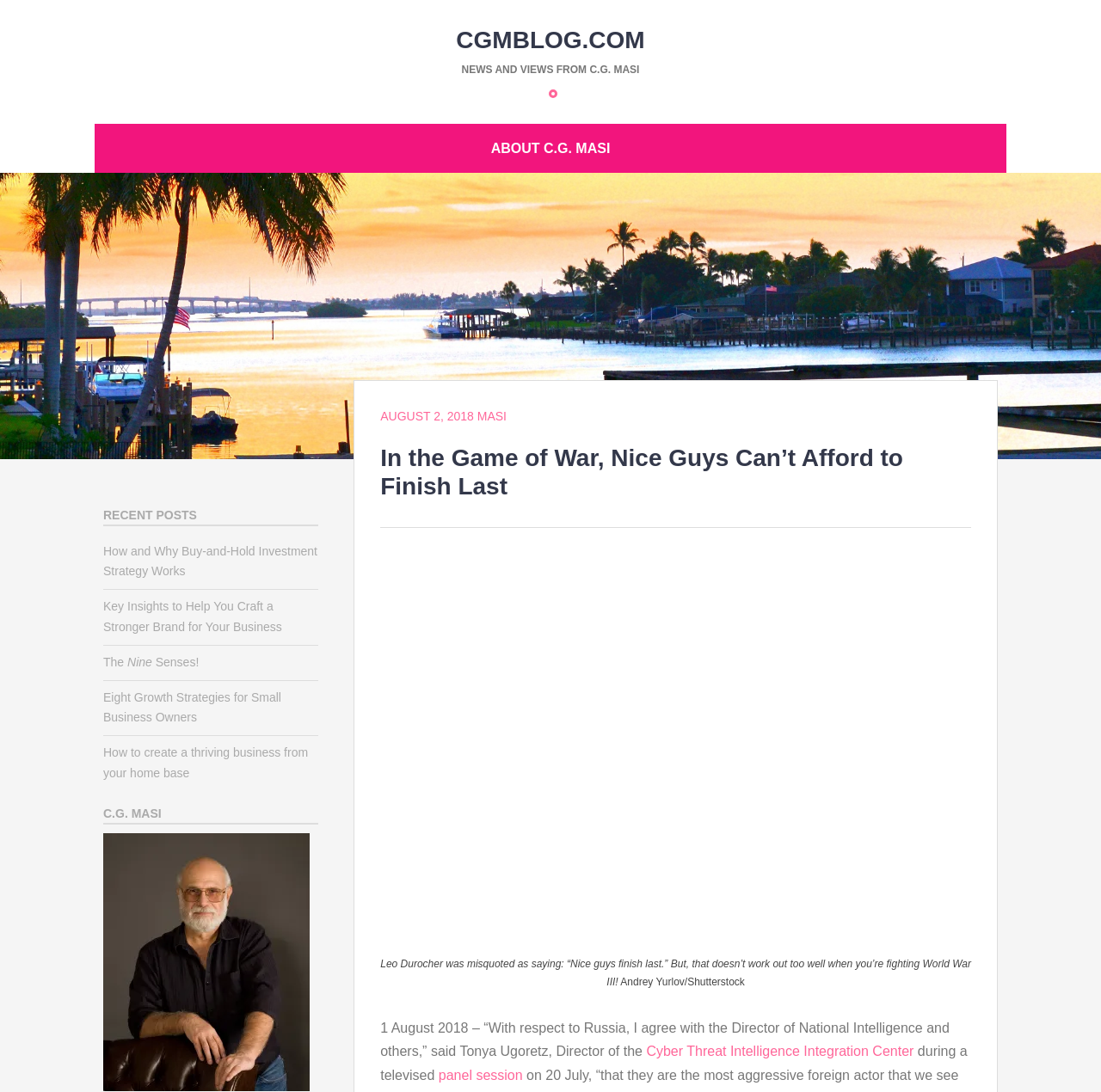Who is the Director of the Cyber Threat Intelligence Integration Center? Observe the screenshot and provide a one-word or short phrase answer.

Tonya Ugoretz